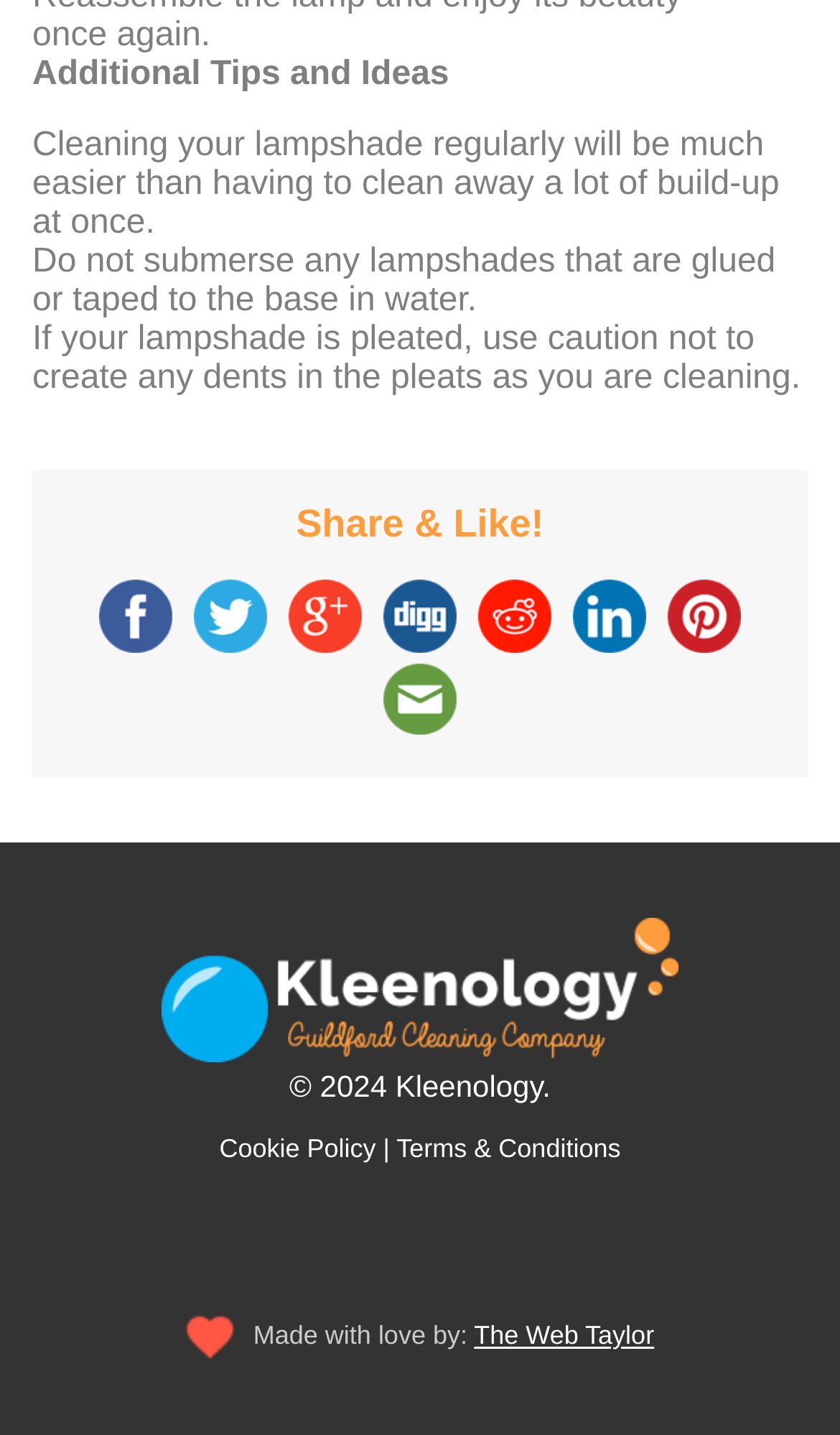Give a one-word or one-phrase response to the question: 
How many social media platforms are available for sharing?

7